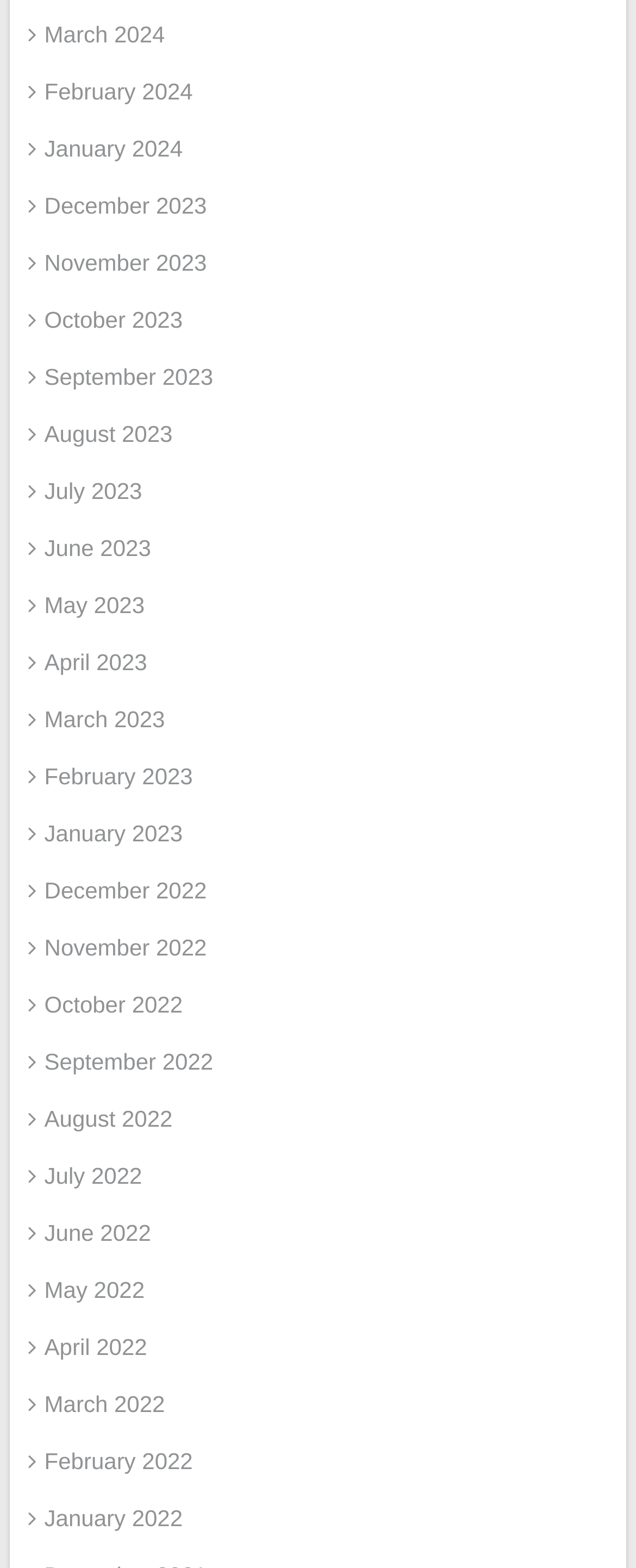Consider the image and give a detailed and elaborate answer to the question: 
How many months are available in 2023?

I counted the number of links with '2023' in their text and found that there are 12 months available in 2023, from January 2023 to December 2023.